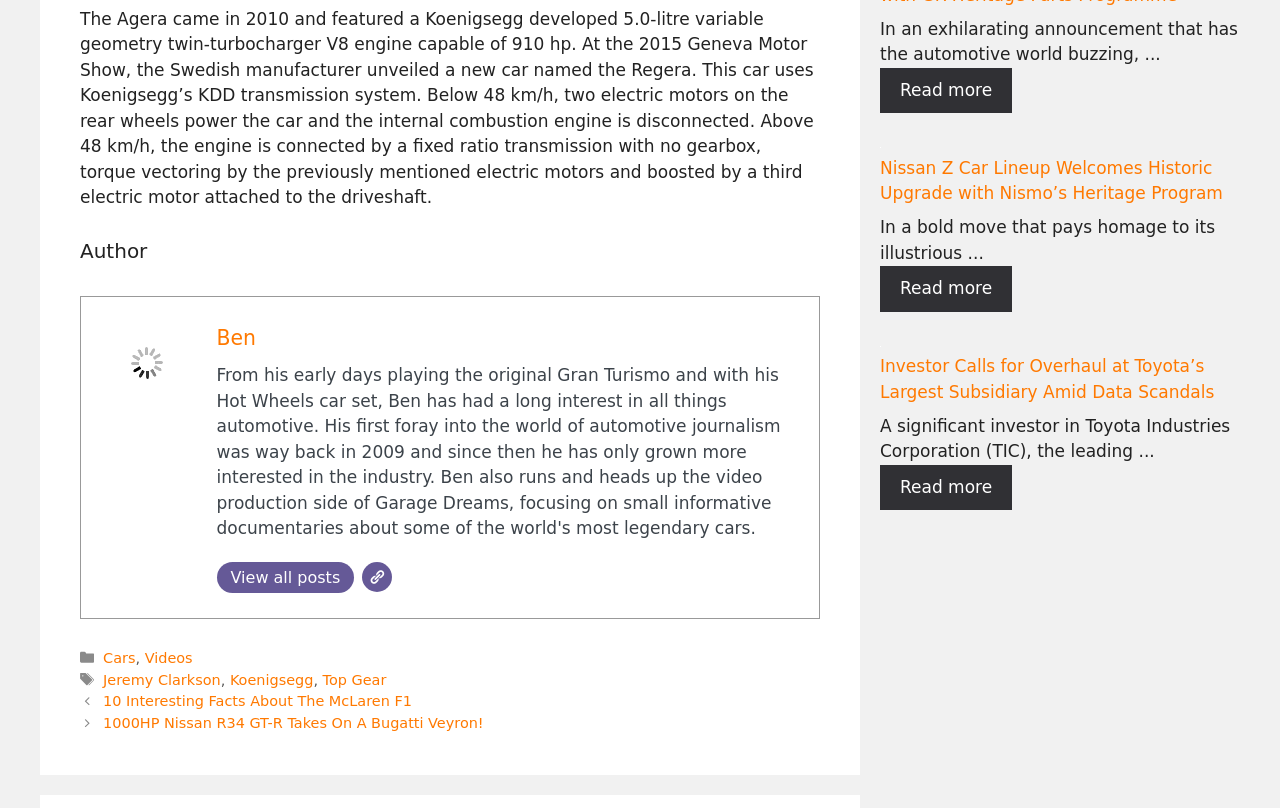Please identify the bounding box coordinates of the element that needs to be clicked to execute the following command: "View author's profile". Provide the bounding box using four float numbers between 0 and 1, formatted as [left, top, right, bottom].

[0.083, 0.399, 0.146, 0.498]